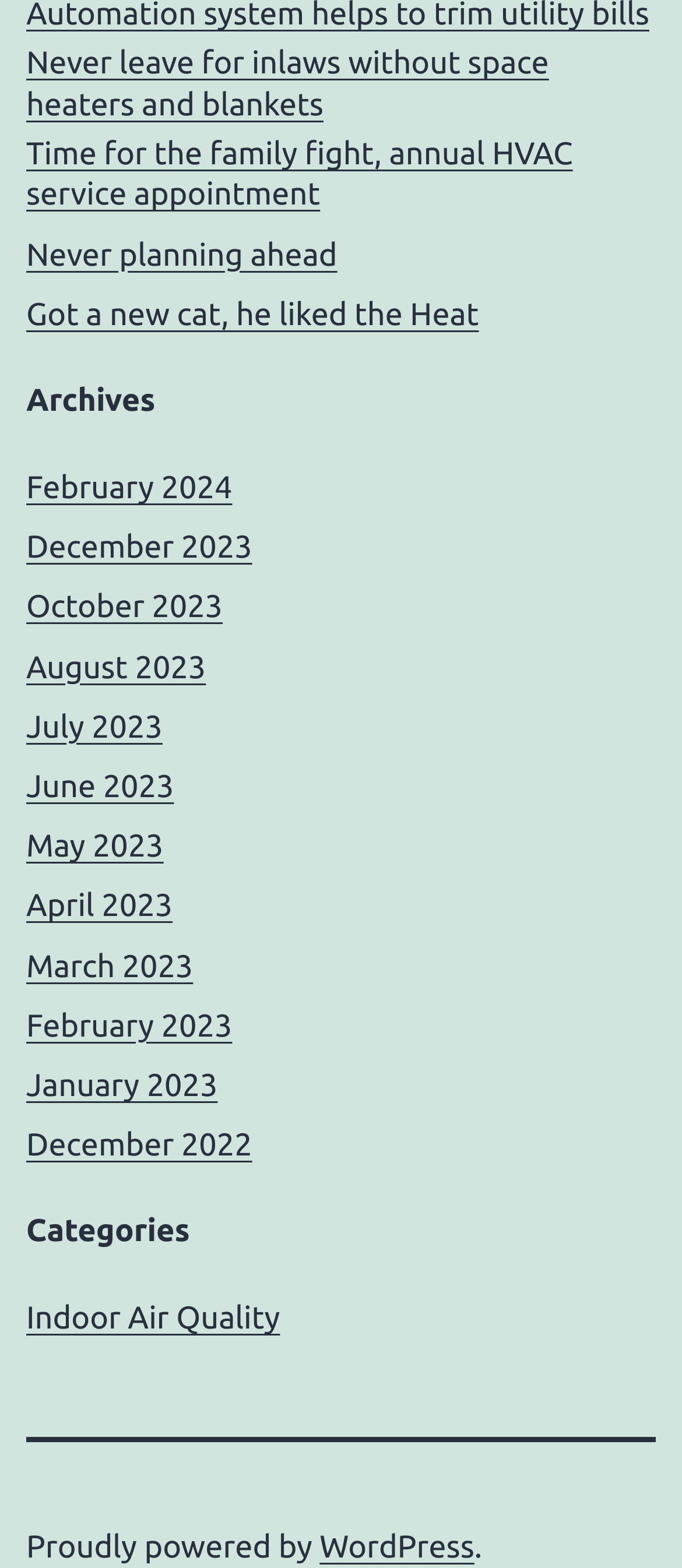What platform powers this website?
Using the picture, provide a one-word or short phrase answer.

WordPress